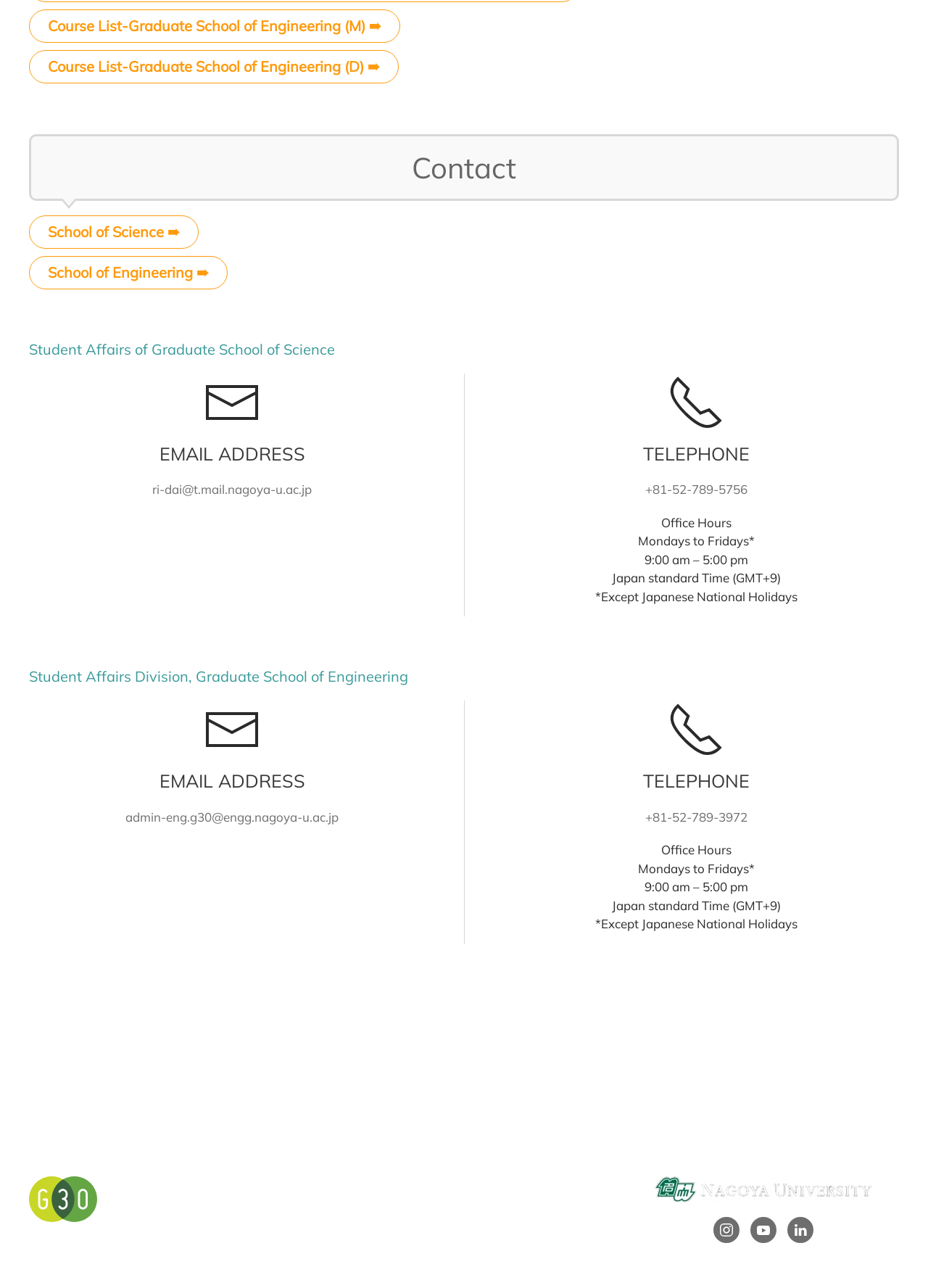Can you provide the bounding box coordinates for the element that should be clicked to implement the instruction: "Visit School of Science"?

[0.031, 0.167, 0.214, 0.193]